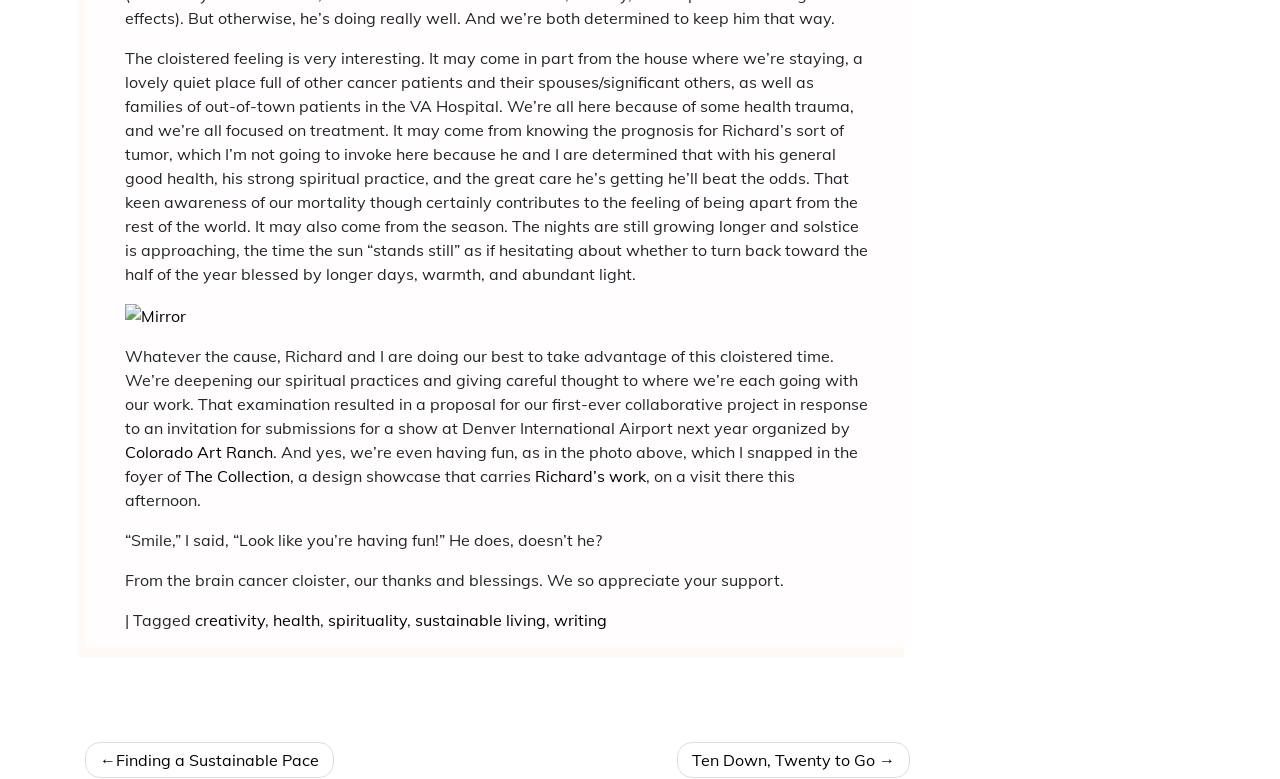Please identify the bounding box coordinates of the element's region that needs to be clicked to fulfill the following instruction: "login". The bounding box coordinates should consist of four float numbers between 0 and 1, i.e., [left, top, right, bottom].

None